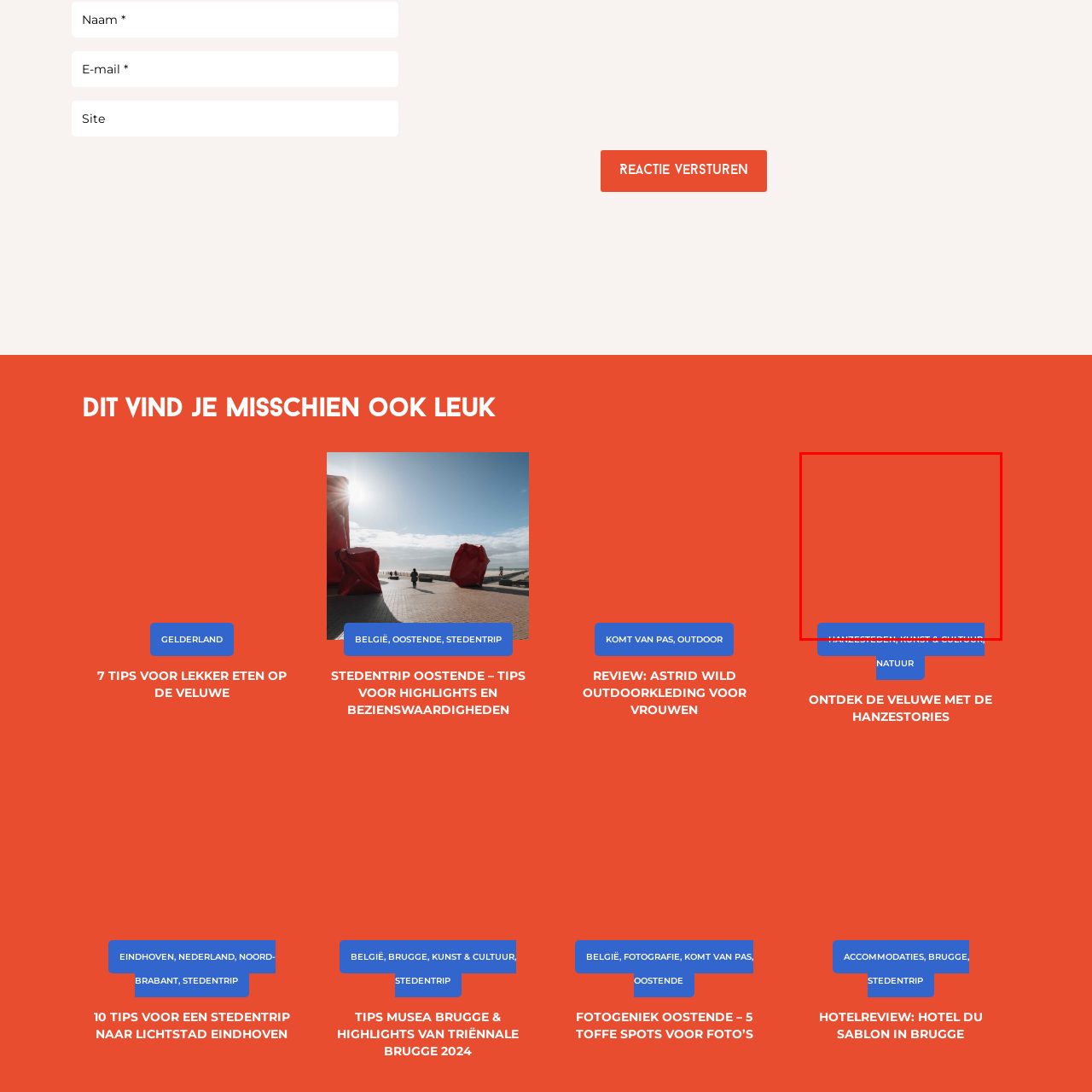What aspect of the Hanzesteden region is the design focused on?
Analyze the image highlighted by the red bounding box and give a detailed response to the question using the information from the image.

The caption suggests that the design is focused on the cultural and artistic aspects of the Hanzesteden region, as it mentions 'KUNST & CULTUUR' on the blue button-like area and describes the region as 'rich in history and charm'.